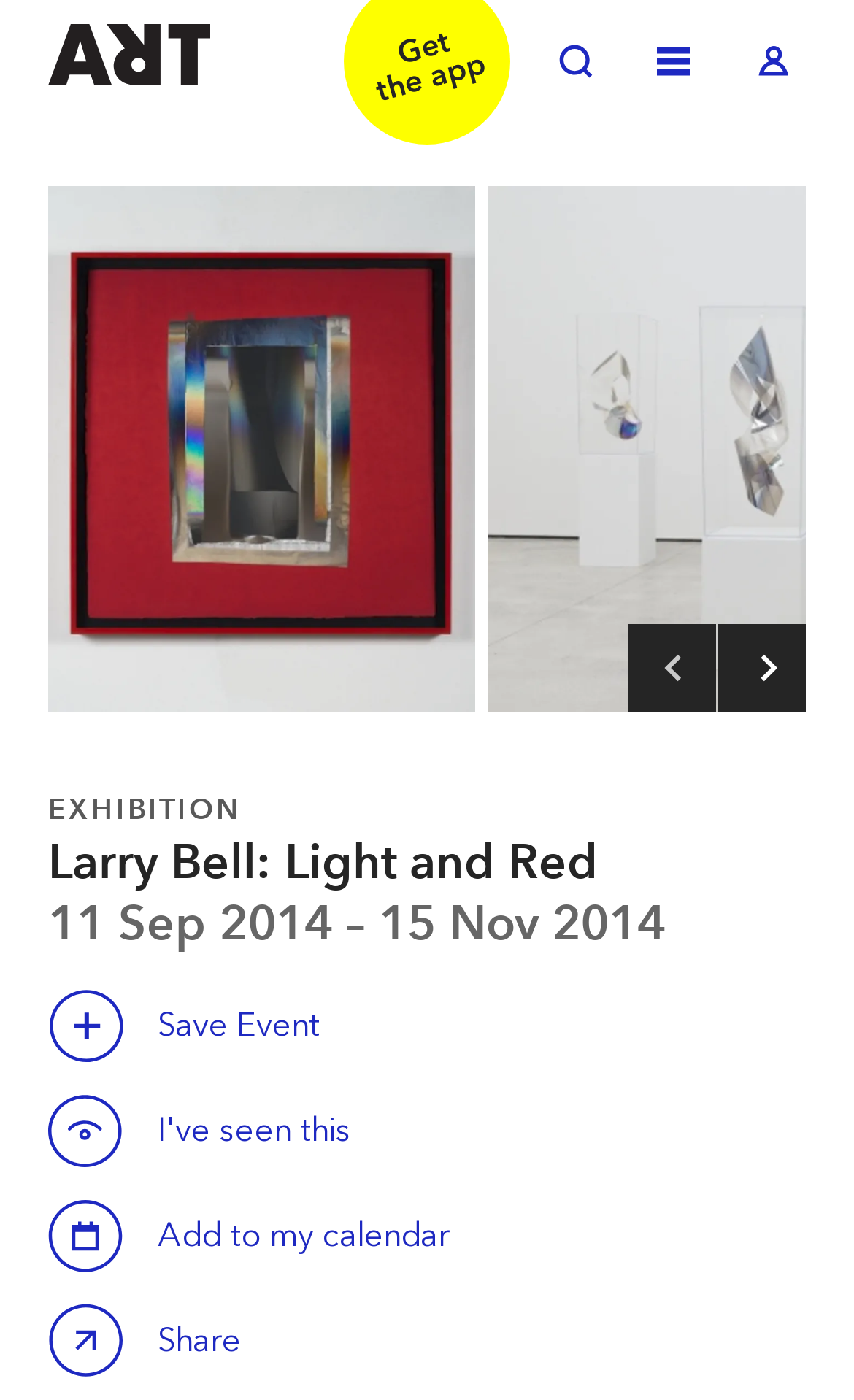Carefully examine the image and provide an in-depth answer to the question: What is the size of the artwork 'R 43 2008'?

The answer can be found by looking at the image element with the OCR text 'R 43 2008 Mixed media on red Hiromi paper 39 5/8 x 39 5/8 in. (100.6 x 100.6 cm) (unframed) Photo: Alan Shaffer'. This suggests that the size of the artwork is 39 5/8 x 39 5/8 inches.